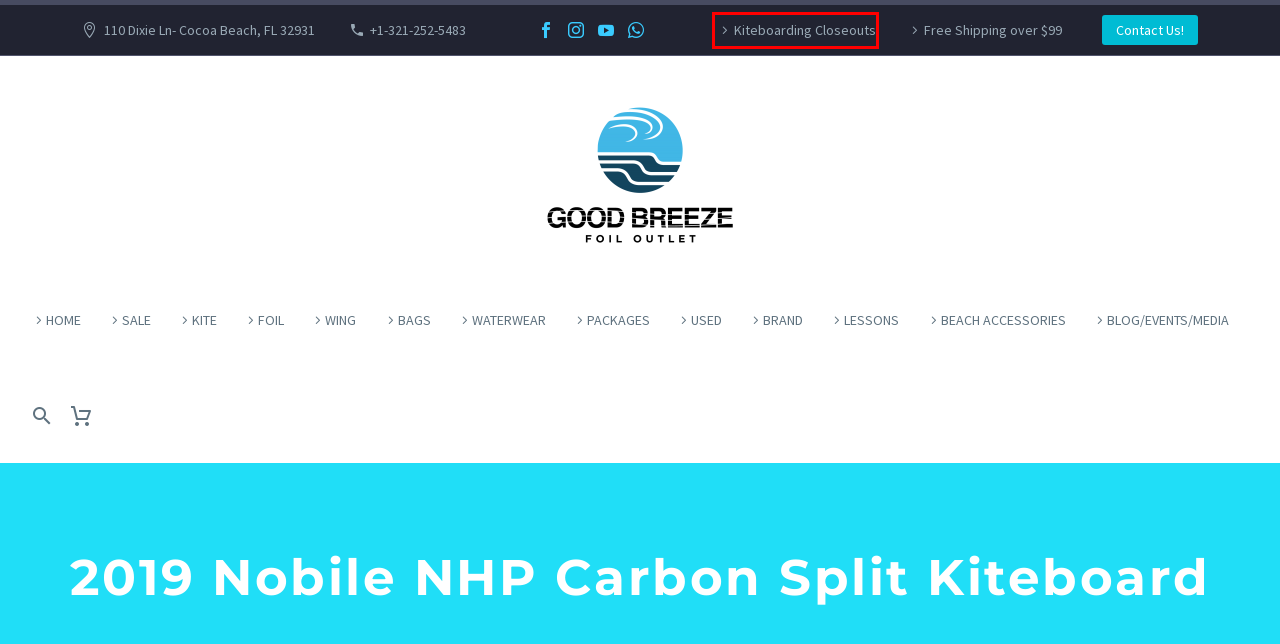Take a look at the provided webpage screenshot featuring a red bounding box around an element. Select the most appropriate webpage description for the page that loads after clicking on the element inside the red bounding box. Here are the candidates:
A. Waterwear Archives - Foil Outlet
B. Blog - Foil Outlet
C. Cart - Foil Outlet
D. Brand - Foil Outlet
E. Kitesurf Equipment & Gear Discounts, Kiteboards for Sale, Kite Sales, Kits - Kiteboarding Closeouts
F. Kiteboarding Archives - Foil Outlet
G. Beach Accessories Archives - Foil Outlet
H. Foil Equipment & Gear Discounts, Foil Surf for Sale, Hydrofoil, Wing Foiling -Foil Outlet

E